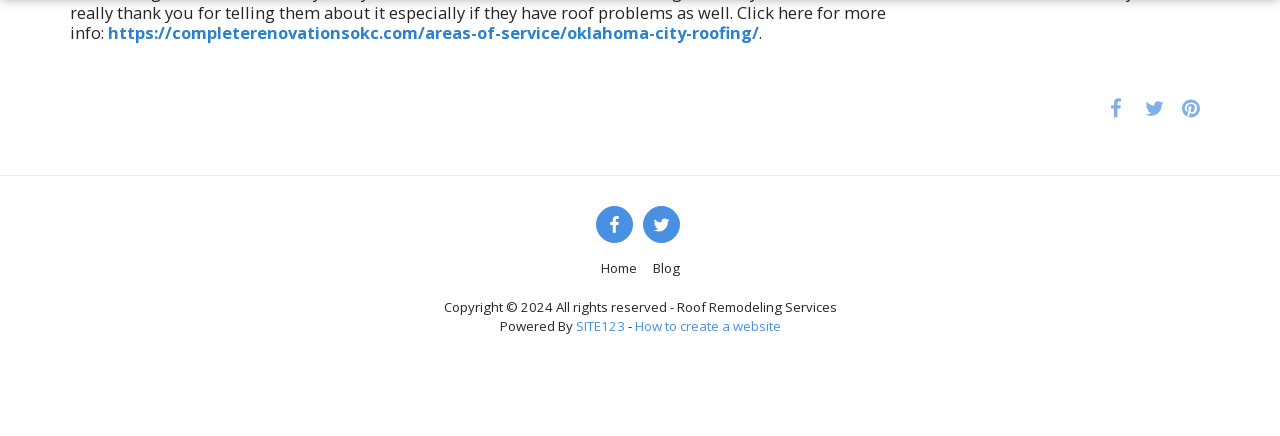What is the purpose of the links at the top of the webpage?
Can you give a detailed and elaborate answer to the question?

The links at the top of the webpage, such as 'Home' and 'Blog', are likely used for navigation purposes, allowing users to access different sections of the website.